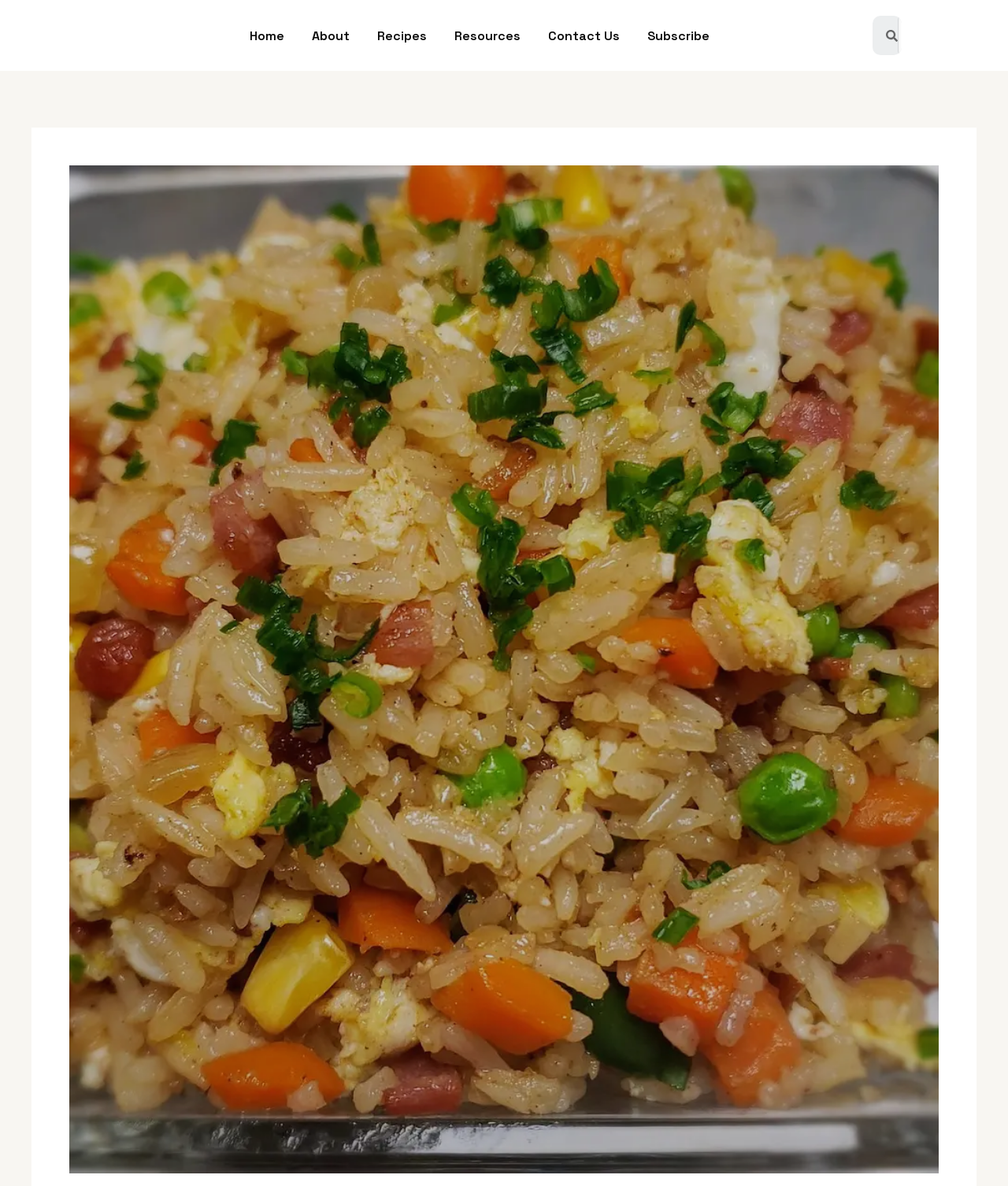Illustrate the webpage thoroughly, mentioning all important details.

The webpage is a recipe page titled "Quick & Delicious Bacon Fried Rice - DevineDishes Recipes". At the top, there is a navigation menu with six links: "Home", "About", "Recipes Menu Toggle", "Resources Menu Toggle", "Contact Us", and "Subscribe", aligned horizontally from left to right. 

Below the navigation menu, there is a search bar located at the top right corner, which contains a search box labeled "Search".